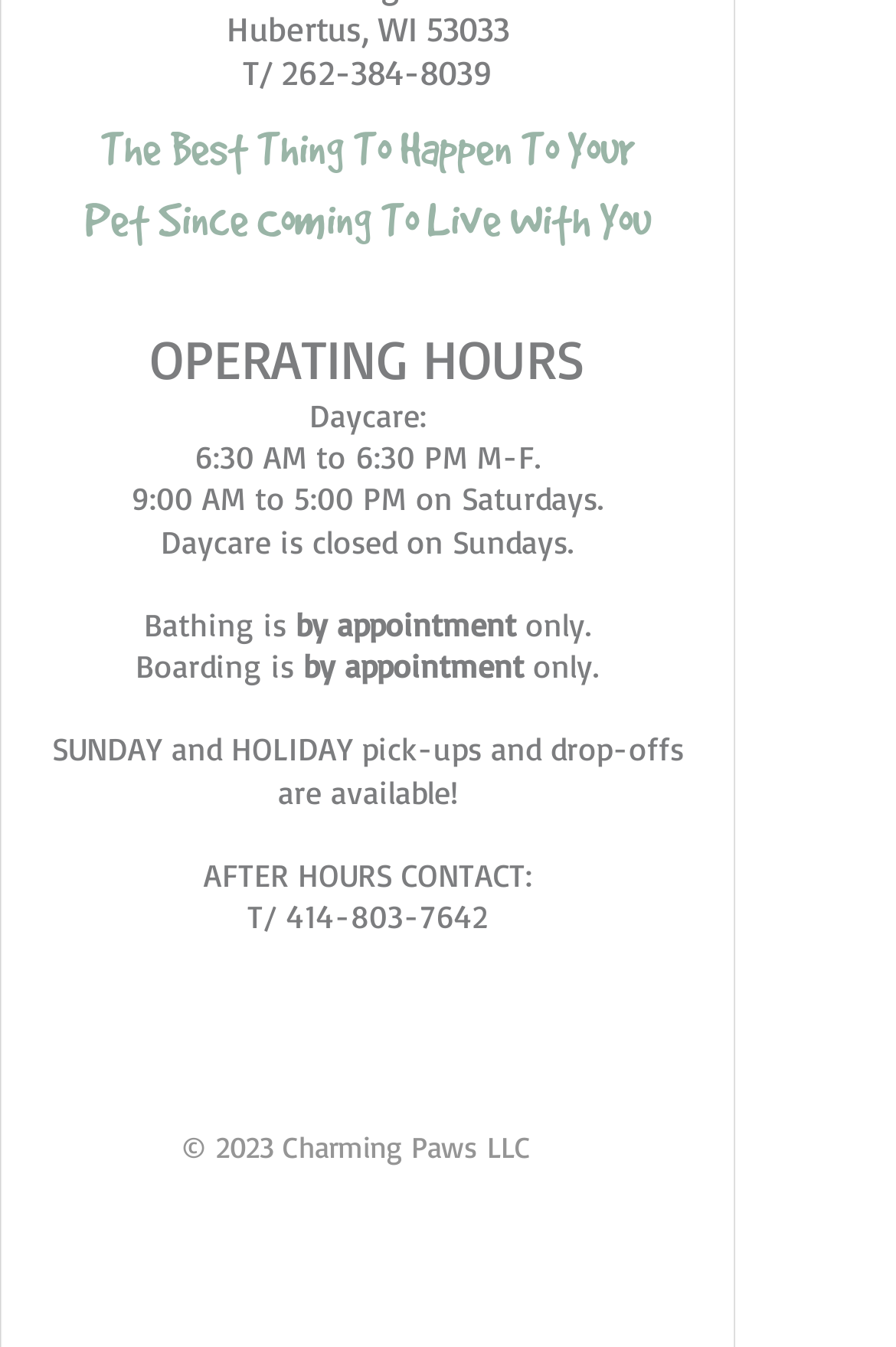What is the company name of this pet care service?
From the image, provide a succinct answer in one word or a short phrase.

Charming Paws LLC